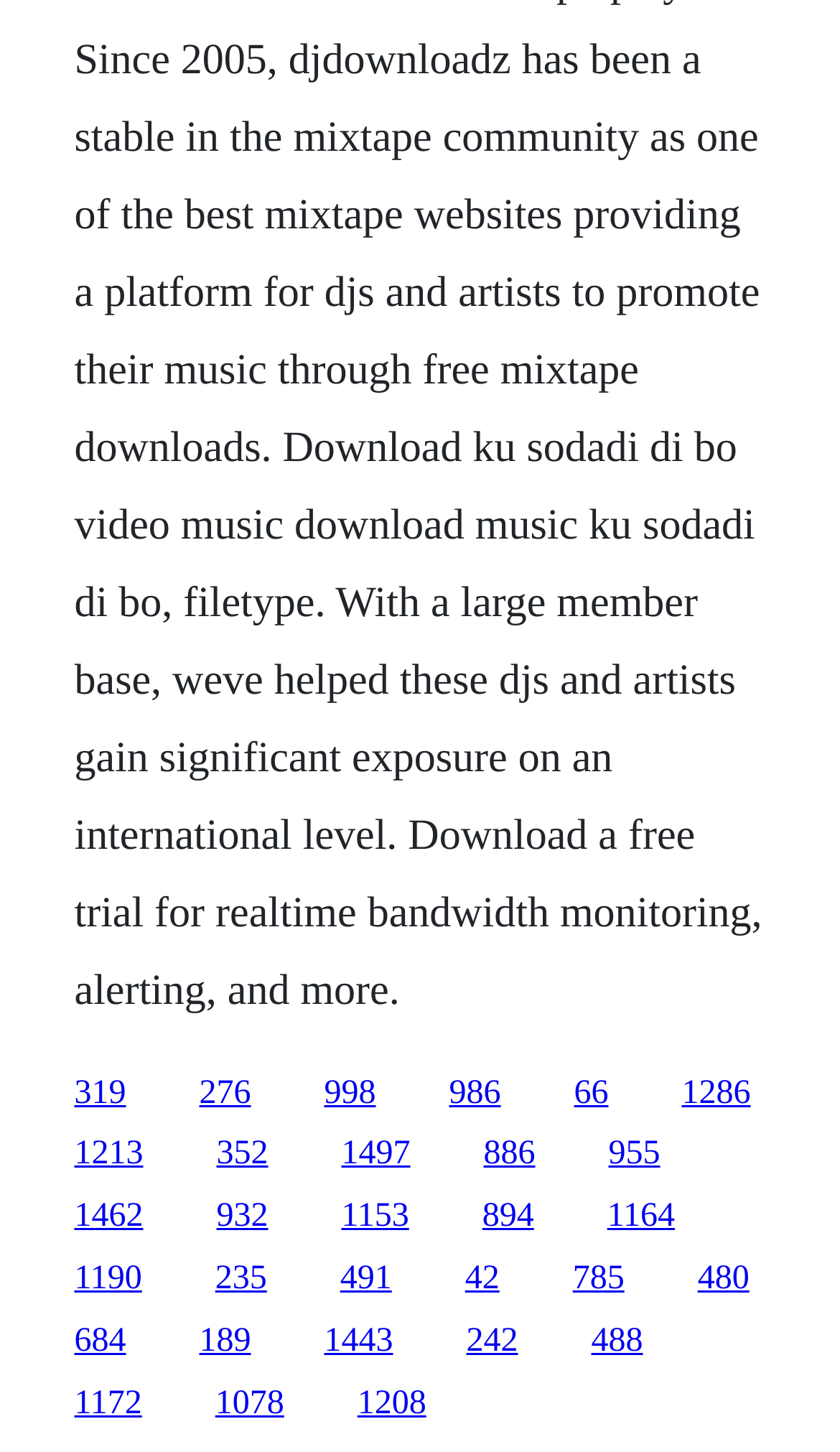Refer to the image and answer the question with as much detail as possible: Are all links of the same size?

I compared the bounding box coordinates of the link elements and found that they have different widths and heights, indicating that not all links are of the same size.